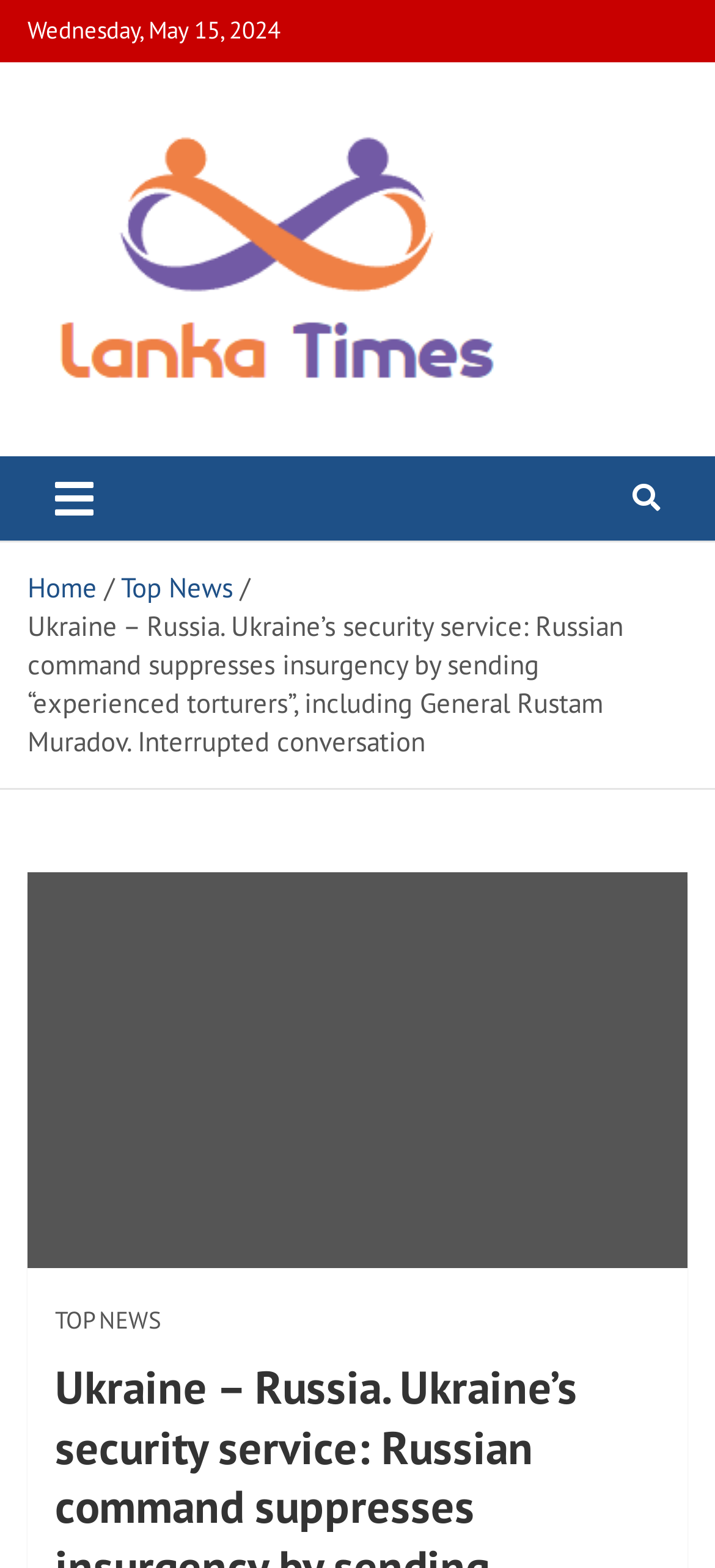Give a one-word or one-phrase response to the question: 
Is the navigation menu expanded?

No